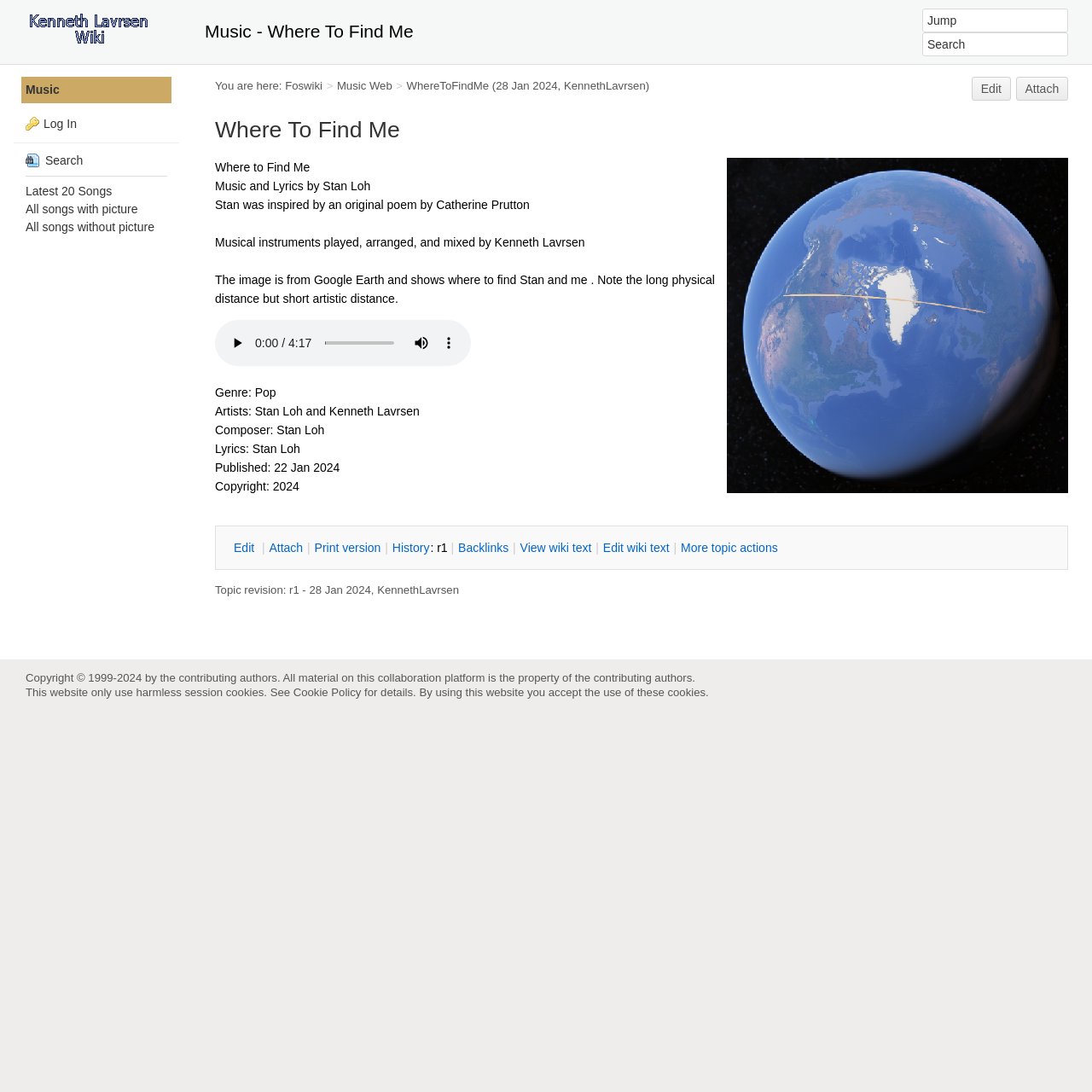Describe all visible elements and their arrangement on the webpage.

The webpage is about a music song titled "Where To Find Me" by Stan Loh and Kenneth Lavrsen. At the top, there is a layout table with three cells. The first cell contains a link to "Powered by Foswiki, The Free and Open Source Wiki" with an accompanying image. The second cell displays the title "Music - Where To Find Me", and the third cell has a search box with a "Jump" and "Search" text box.

Below the layout table, there is a breadcrumb navigation section with links to "Foswiki", "Music Web", and "WhereToFindMe". The current page's title "Where To Find Me" is displayed prominently, along with the date "28 Jan 2024" and a link to the author "KennethLavrsen".

The main content area has an image that takes up most of the width, and below it, there are several sections of text describing the song. The sections include the song's title, lyrics, and credits, such as the composer, artists, and publisher. There is also an audio player with controls to play, mute, and show more media controls.

On the right side of the page, there are several links to edit, attach, and print the page, as well as links to view the page's history, backlinks, and wiki text. There are also links to more topic actions and a search box.

At the bottom of the page, there are links to log in, search topics, and view the latest 20 songs, all songs with pictures, and all songs without pictures. There is also a separator line and a copyright notice with a link to the cookie policy.